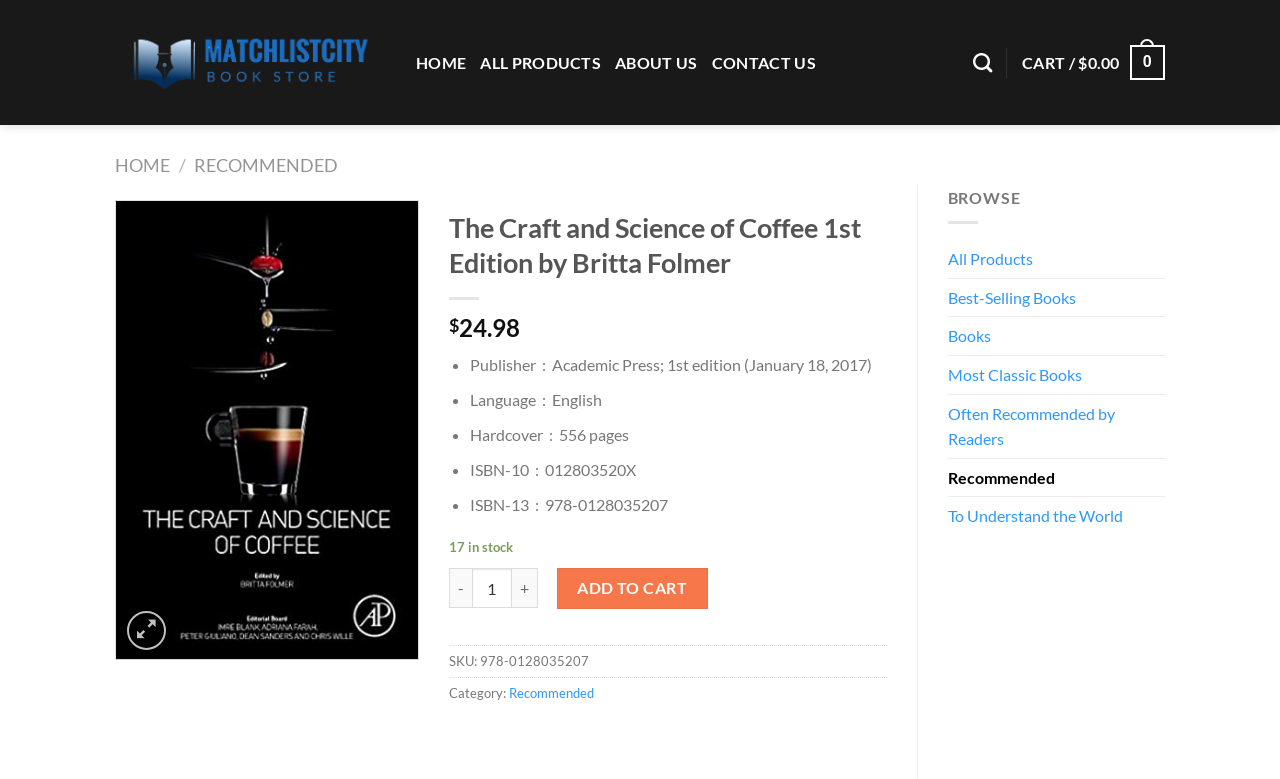Please find and report the bounding box coordinates of the element to click in order to perform the following action: "Search for a book". The coordinates should be expressed as four float numbers between 0 and 1, in the format [left, top, right, bottom].

[0.76, 0.053, 0.775, 0.108]